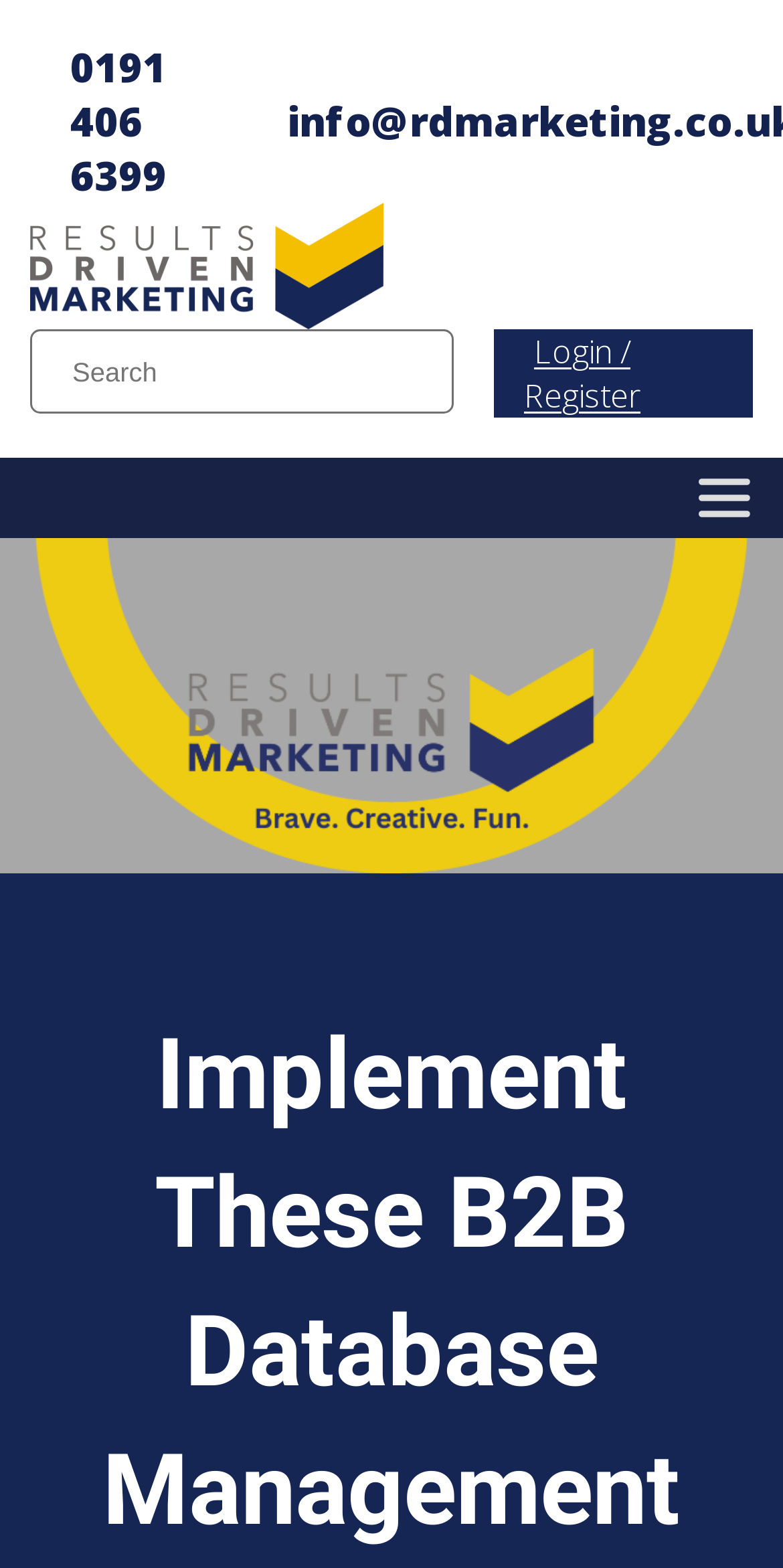What is the purpose of the textbox?
Refer to the image and respond with a one-word or short-phrase answer.

Search